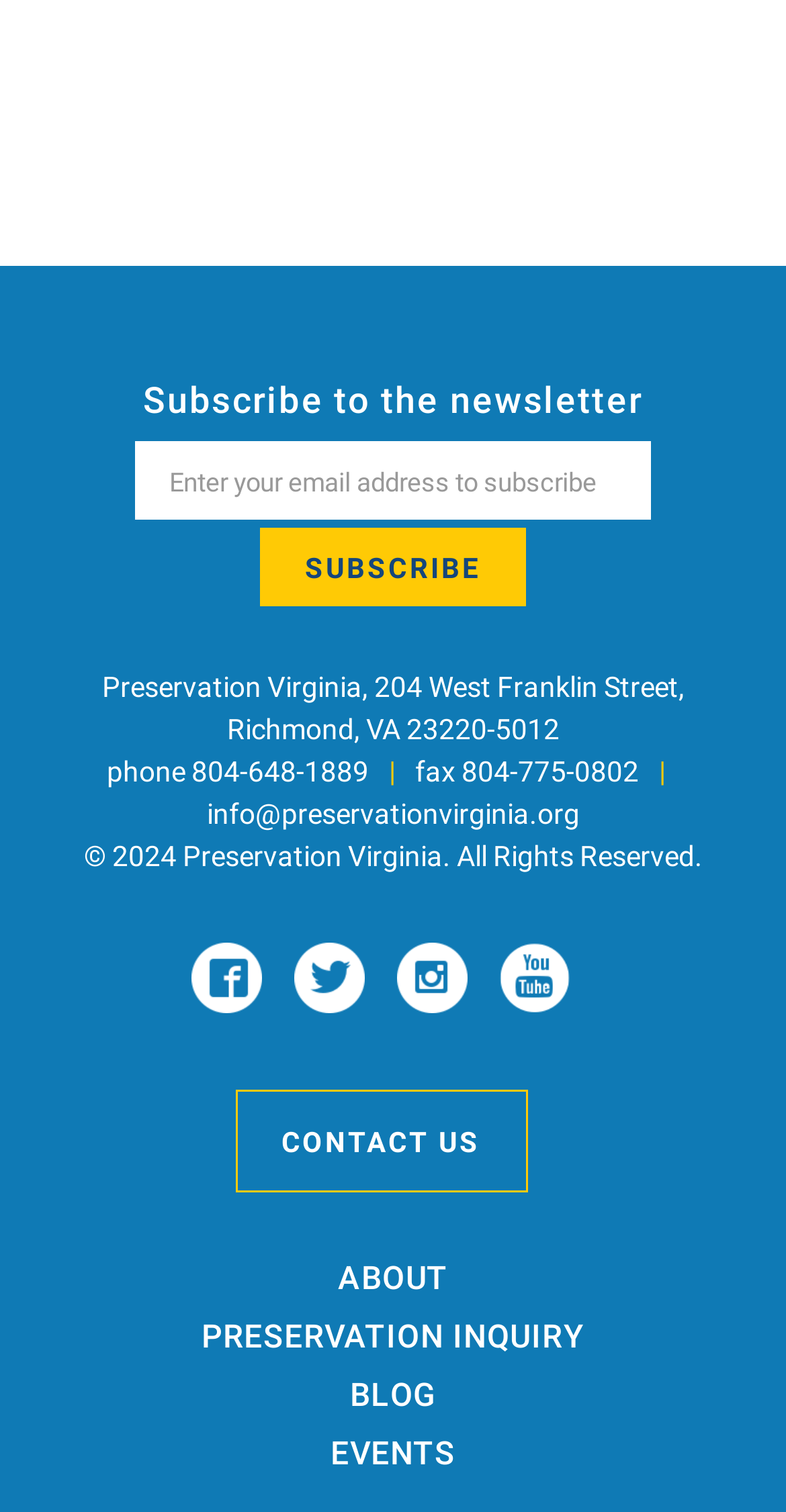Please provide a brief answer to the following inquiry using a single word or phrase:
How many social media links are there?

4